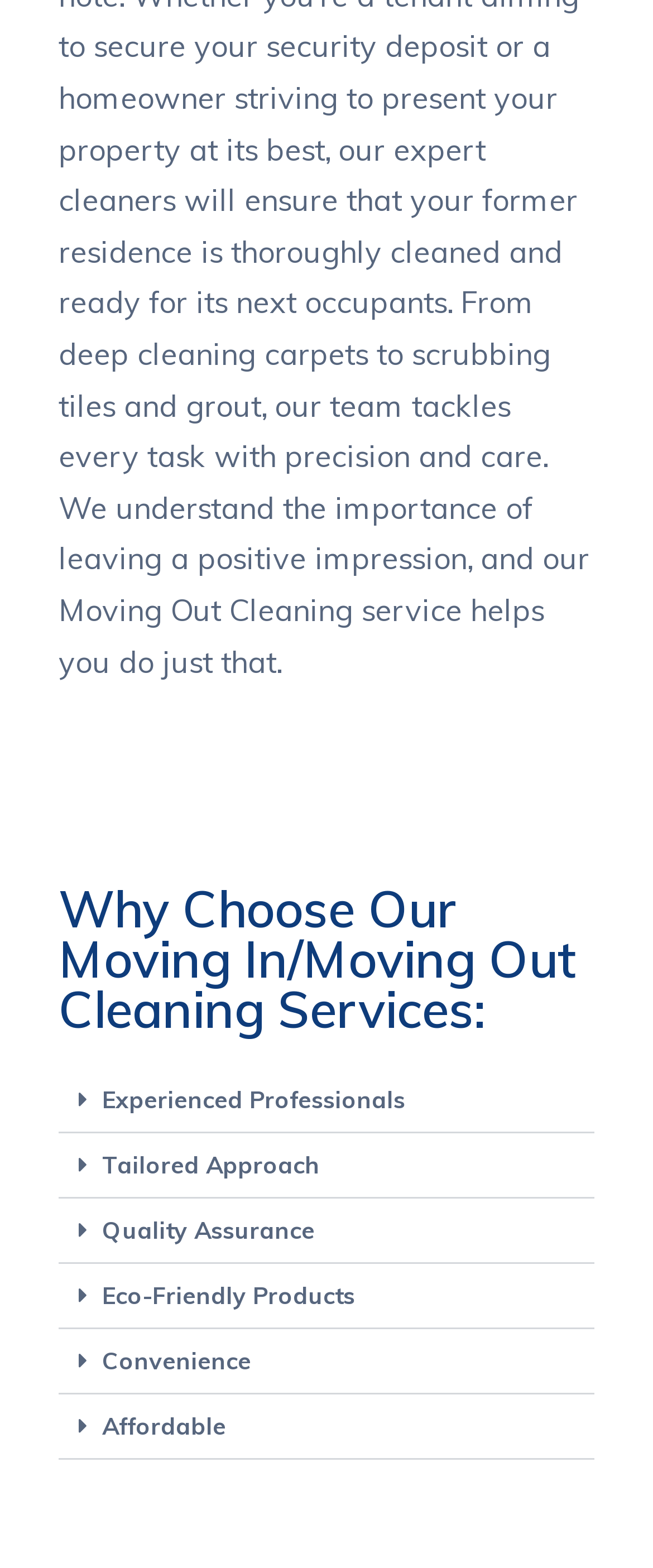Please find and report the bounding box coordinates of the element to click in order to perform the following action: "Explore Convenience". The coordinates should be expressed as four float numbers between 0 and 1, in the format [left, top, right, bottom].

[0.09, 0.848, 0.91, 0.889]